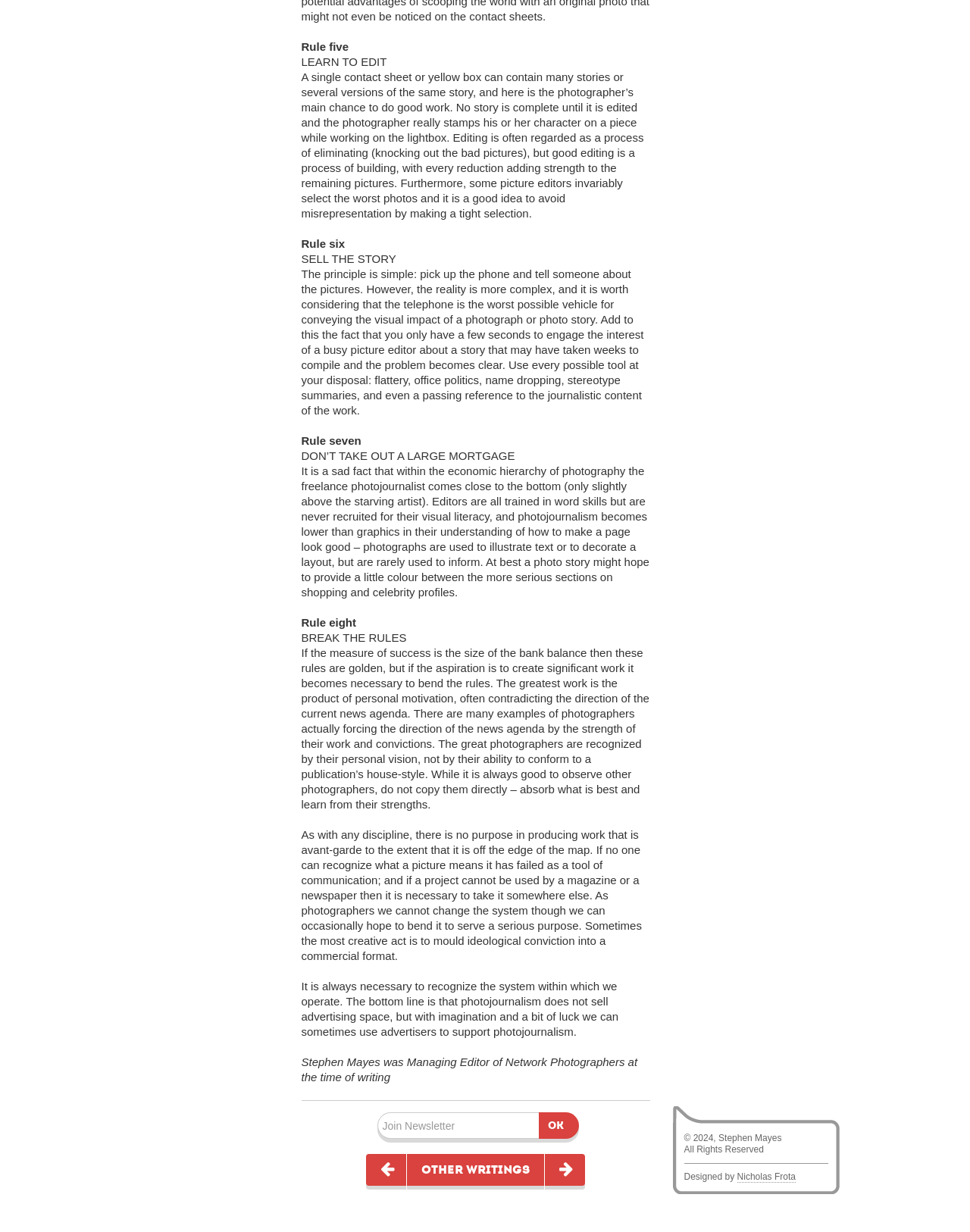How many rules are mentioned?
From the details in the image, answer the question comprehensively.

I counted the number of 'Rule' headings in the text, starting from 'Rule five' and ending at 'Rule eight', which indicates that there are 8 rules mentioned.